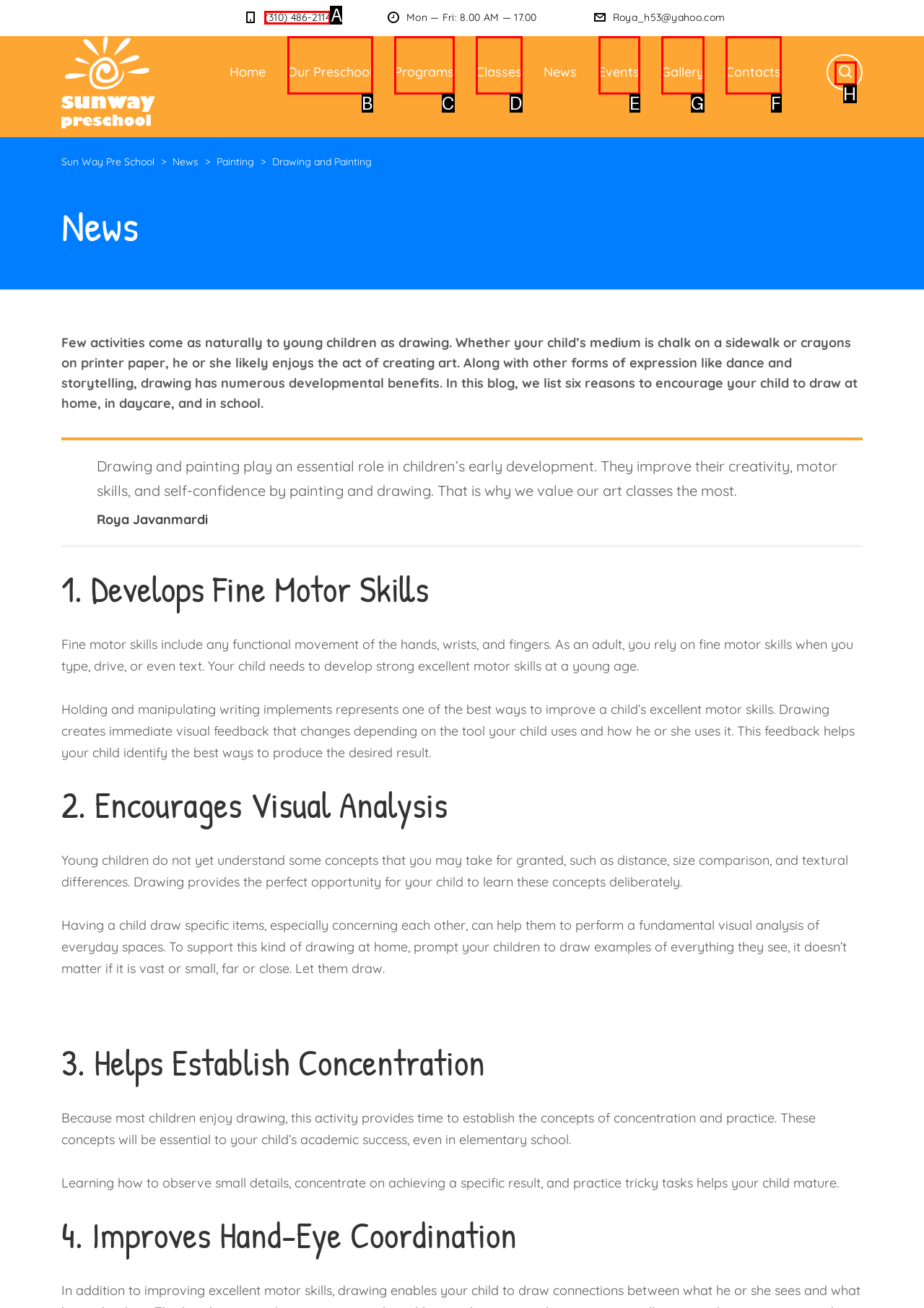Based on the choices marked in the screenshot, which letter represents the correct UI element to perform the task: Contact 'About Us'?

None